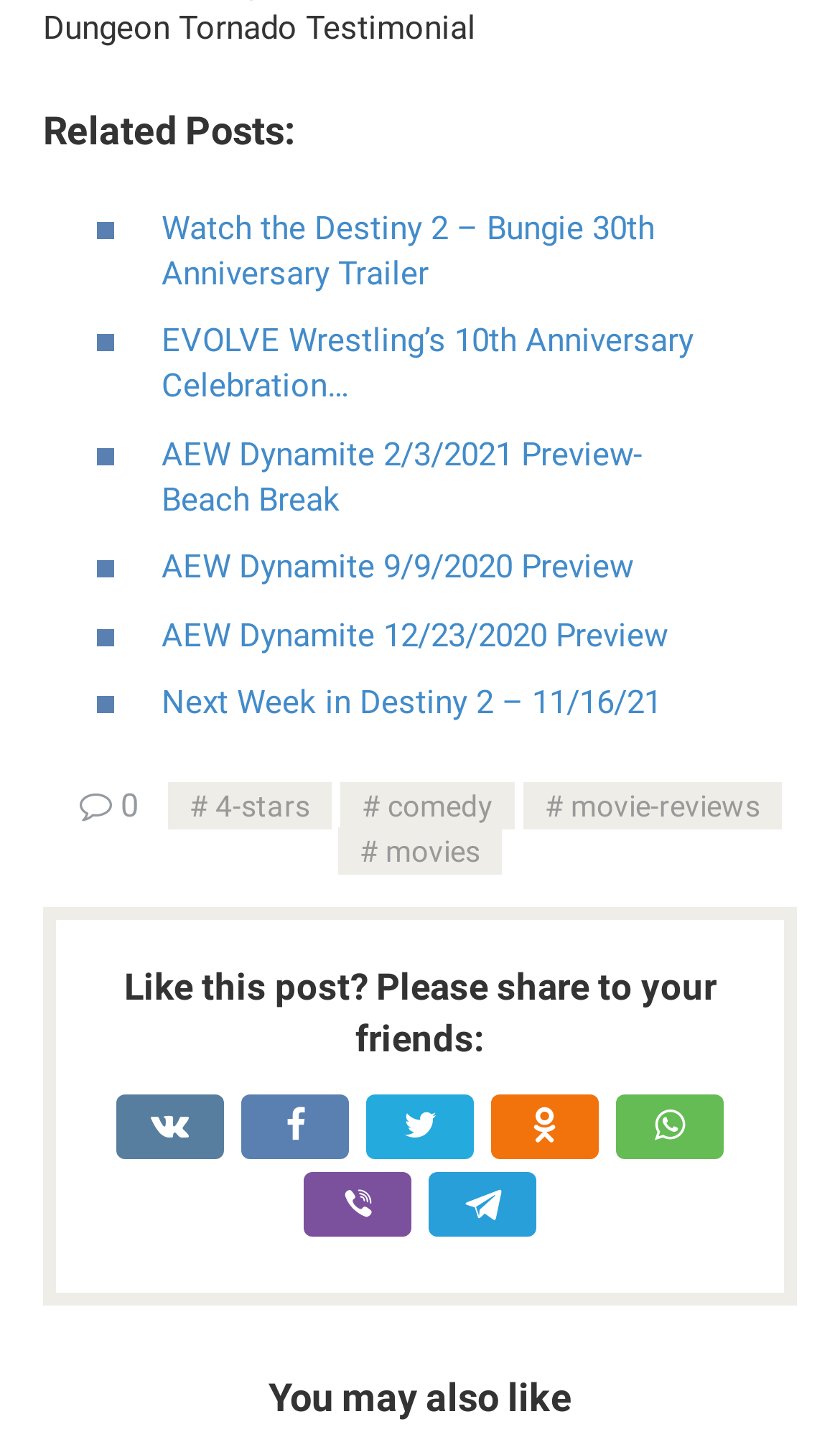Determine the bounding box coordinates for the area that needs to be clicked to fulfill this task: "Explore the comedy category". The coordinates must be given as four float numbers between 0 and 1, i.e., [left, top, right, bottom].

[0.405, 0.545, 0.613, 0.578]